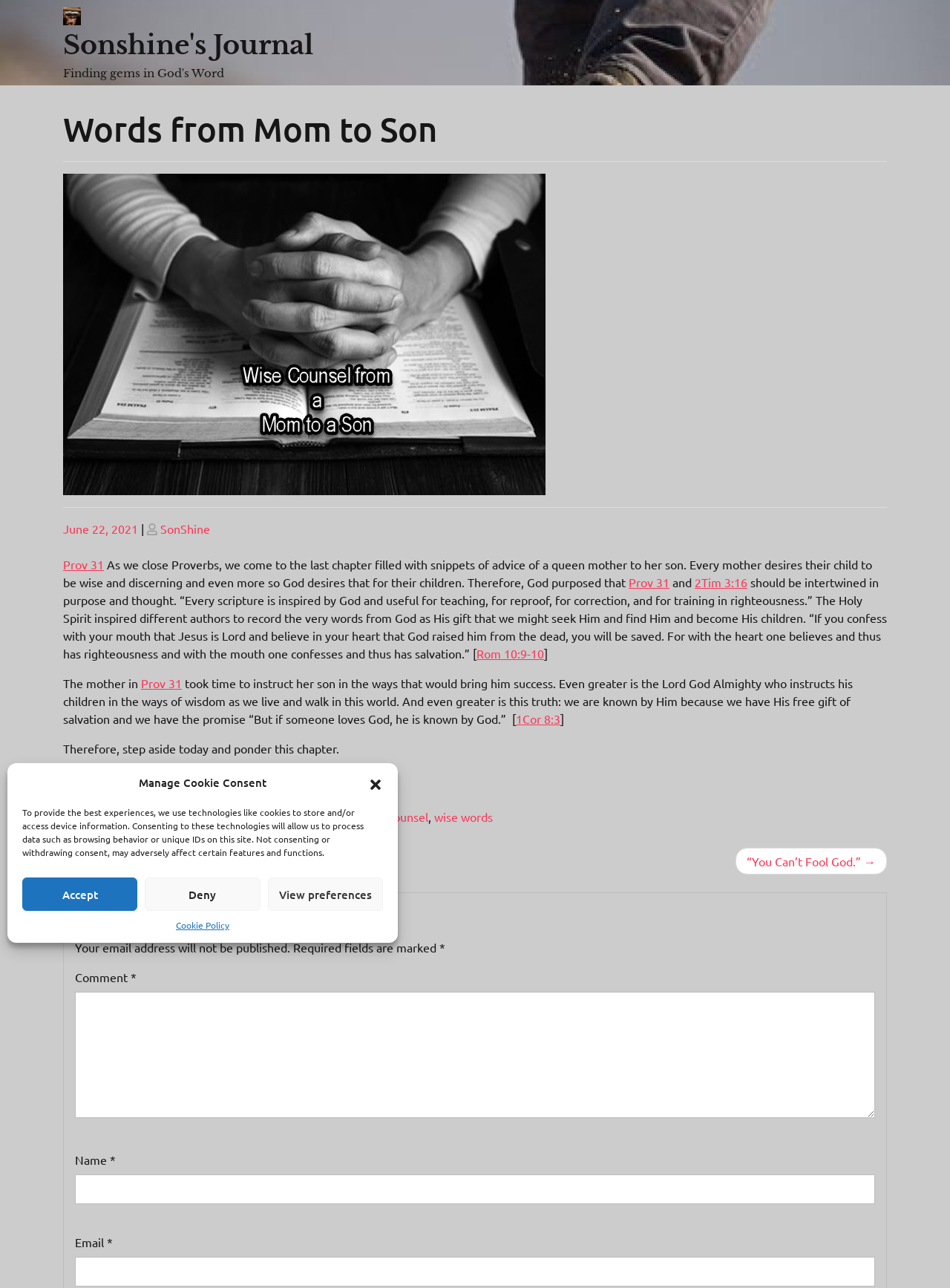Identify the bounding box coordinates necessary to click and complete the given instruction: "Click the link 'Prov 31'".

[0.662, 0.446, 0.705, 0.458]